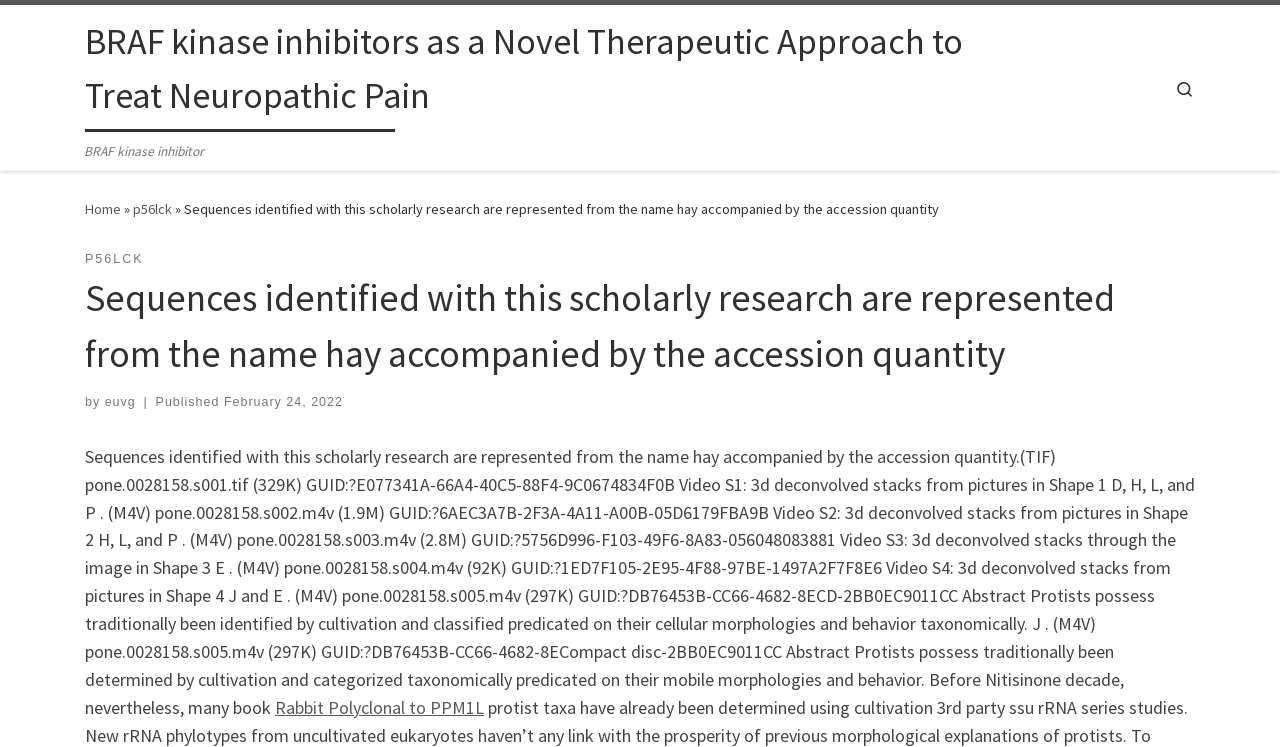Given the following UI element description: "Rabbit Polyclonal to PPM1L", find the bounding box coordinates in the webpage screenshot.

[0.215, 0.931, 0.378, 0.962]